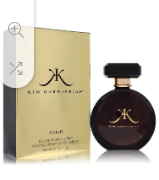Carefully examine the image and provide an in-depth answer to the question: What is the brand name displayed on the packaging?

According to the caption, the brand name 'KIM KARDASHIAN' is prominently displayed on the packaging, which suggests that the brand name is indeed 'KIM KARDASHIAN'.